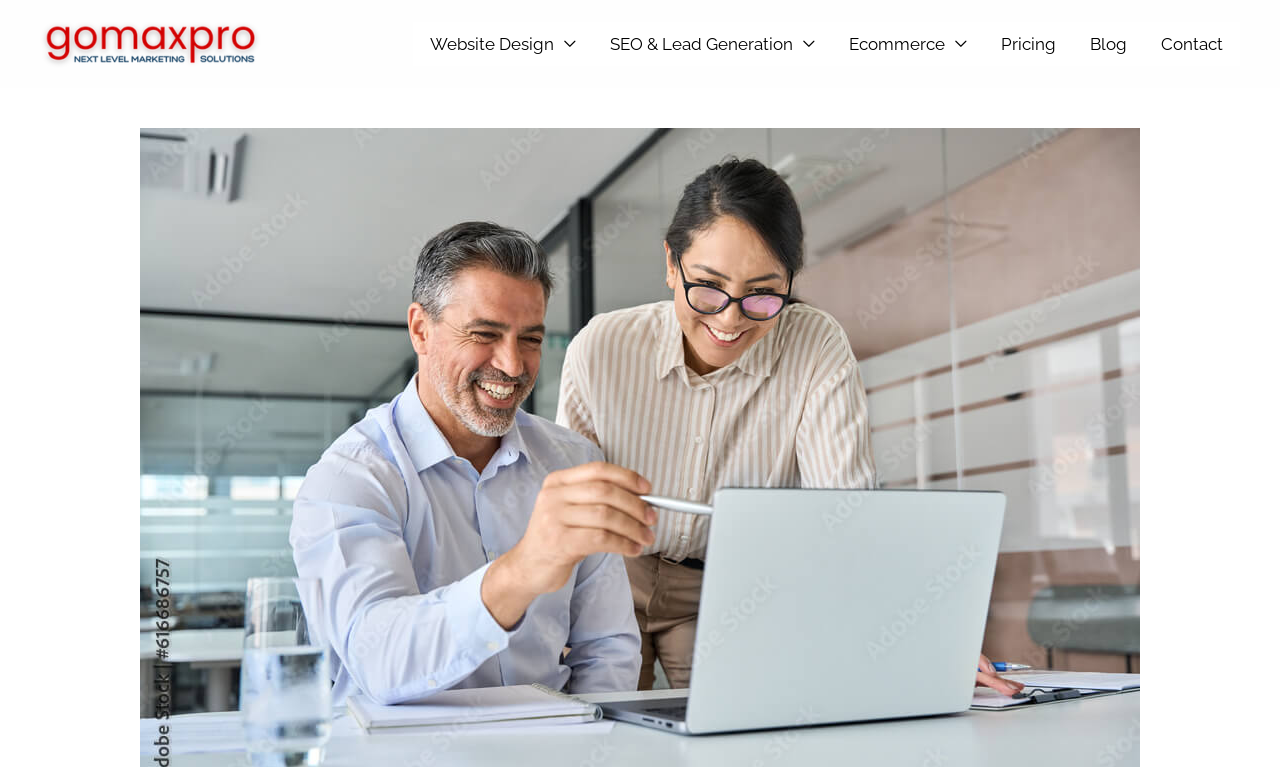What is the position of the 'Contact' link?
Please provide a single word or phrase based on the screenshot.

rightmost